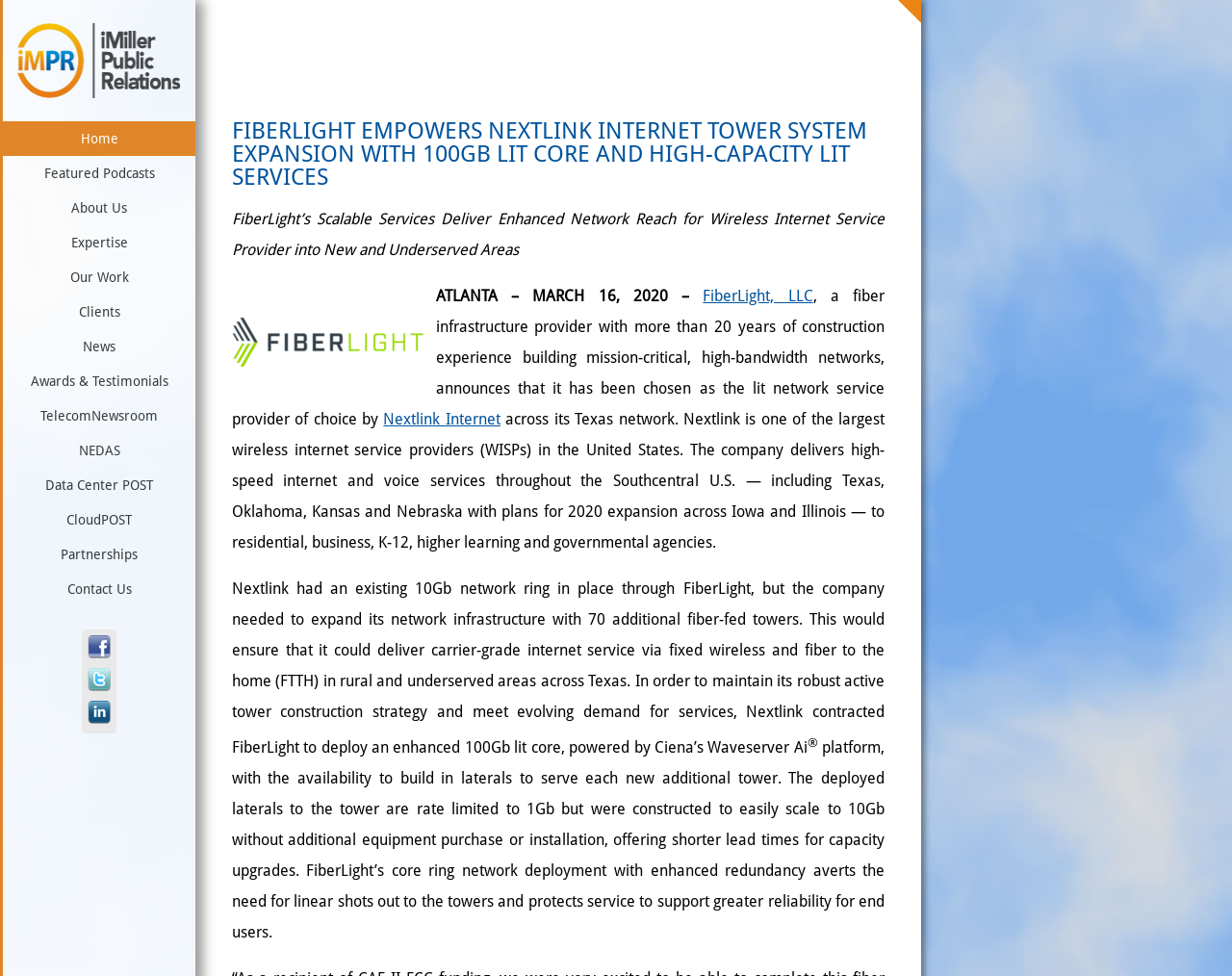Specify the bounding box coordinates of the area that needs to be clicked to achieve the following instruction: "Visit the 'About Us' page".

[0.002, 0.195, 0.159, 0.231]